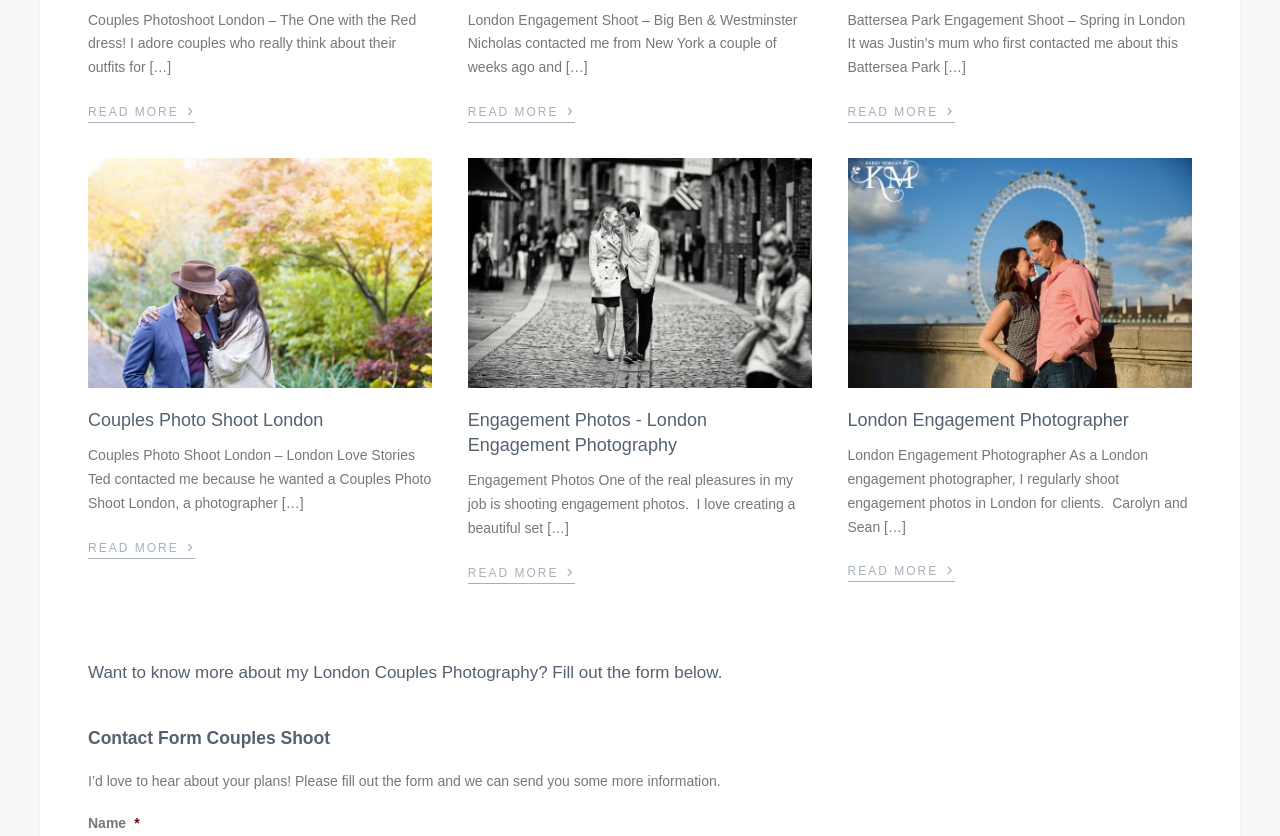Please determine the bounding box coordinates of the element's region to click in order to carry out the following instruction: "Click the 'Couples Photo Shoot London Autumn' link to view autumn-themed couples photoshoots". The coordinates should be four float numbers between 0 and 1, i.e., [left, top, right, bottom].

[0.069, 0.439, 0.338, 0.458]